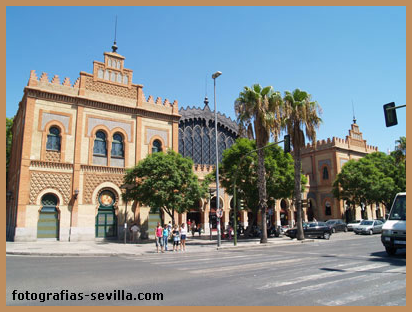Generate an elaborate description of what you see in the image.

The image captures a vibrant scene of the Plaza de Armas shopping center, showcasing its distinct architectural style characterized by intricate brickwork and decorative elements. Flanking the entrance are lush palm trees that add a tropical feel to the urban landscape. In the foreground, a small group of people can be seen gathering, adding a sense of liveliness to the area. The sky is bright and clear, enhancing the warm tones of the buildings, which are rich in detail and cultural significance. The busy street in front suggests that this location serves as a popular hub for both shoppers and visitors exploring the charm of the surrounding neighborhood.